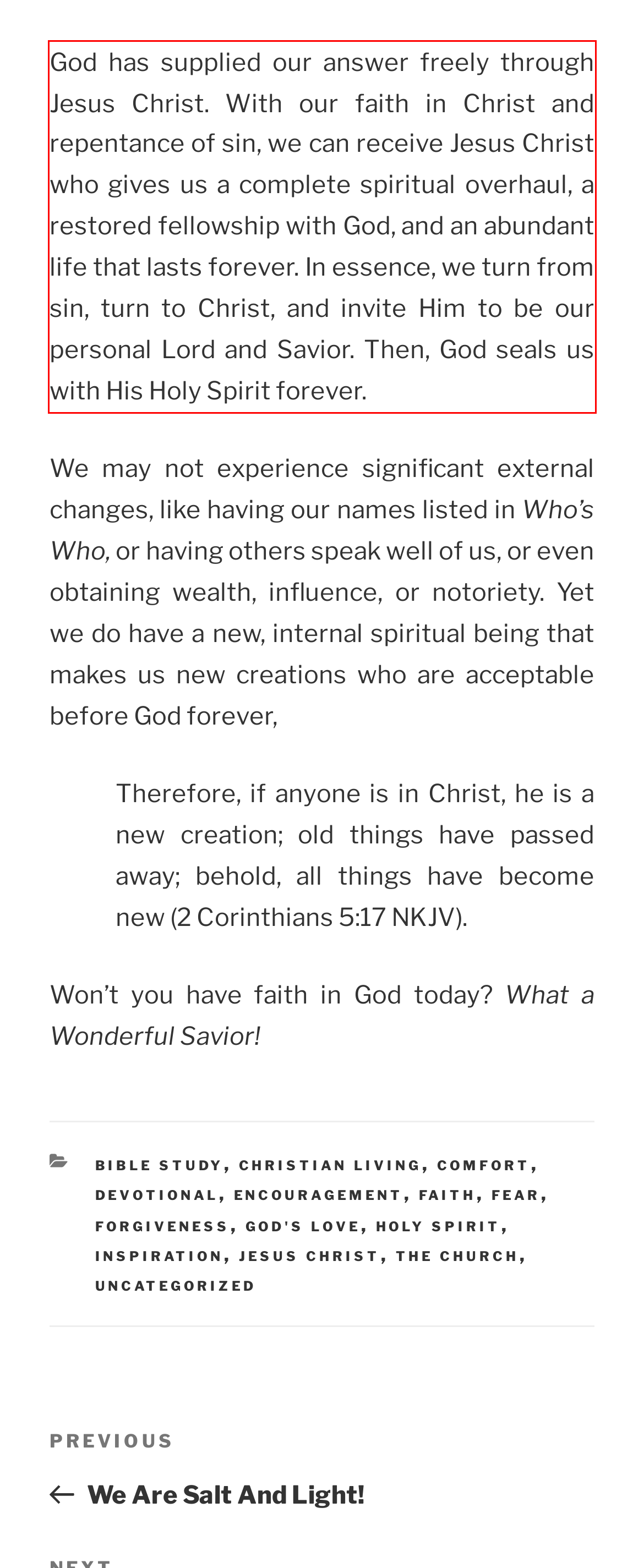You have a screenshot of a webpage with a red bounding box. Identify and extract the text content located inside the red bounding box.

God has supplied our answer freely through Jesus Christ. With our faith in Christ and repentance of sin, we can receive Jesus Christ who gives us a complete spiritual overhaul, a restored fellowship with God, and an abundant life that lasts forever. In essence, we turn from sin, turn to Christ, and invite Him to be our personal Lord and Savior. Then, God seals us with His Holy Spirit forever.